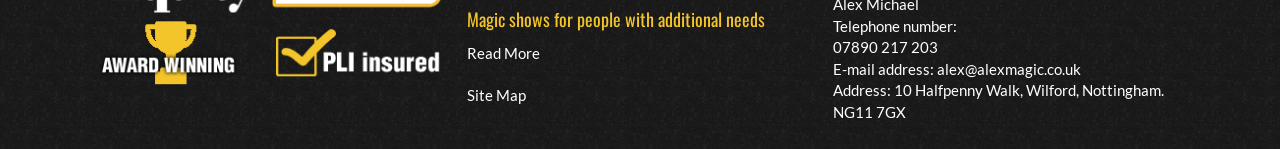Based on the image, please respond to the question with as much detail as possible:
What is the topic of the magic shows?

The topic of the magic shows can be inferred from the heading 'Magic shows for people with additional needs' which is prominently displayed on the webpage.